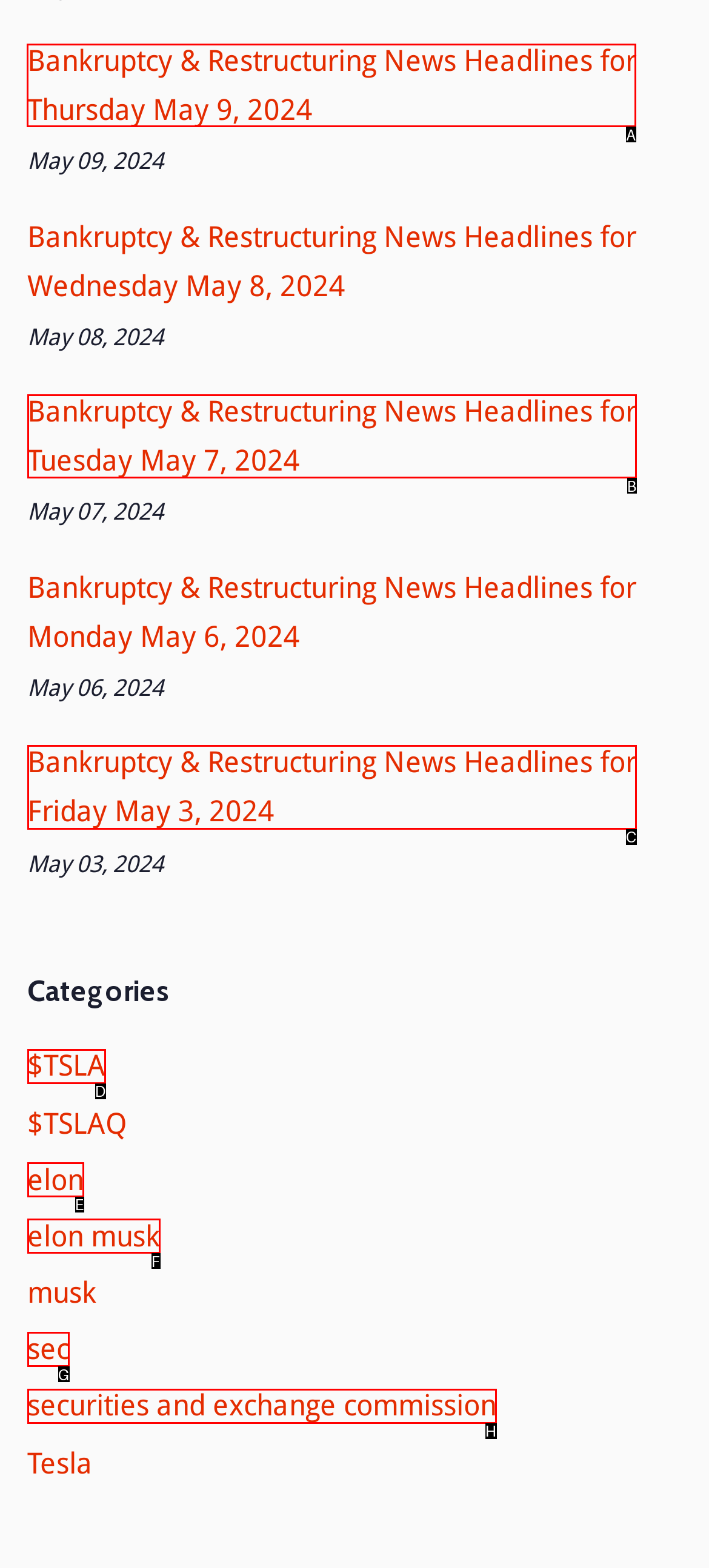Select the appropriate HTML element to click on to finish the task: View Bankruptcy & Restructuring News Headlines for Thursday May 9, 2024.
Answer with the letter corresponding to the selected option.

A